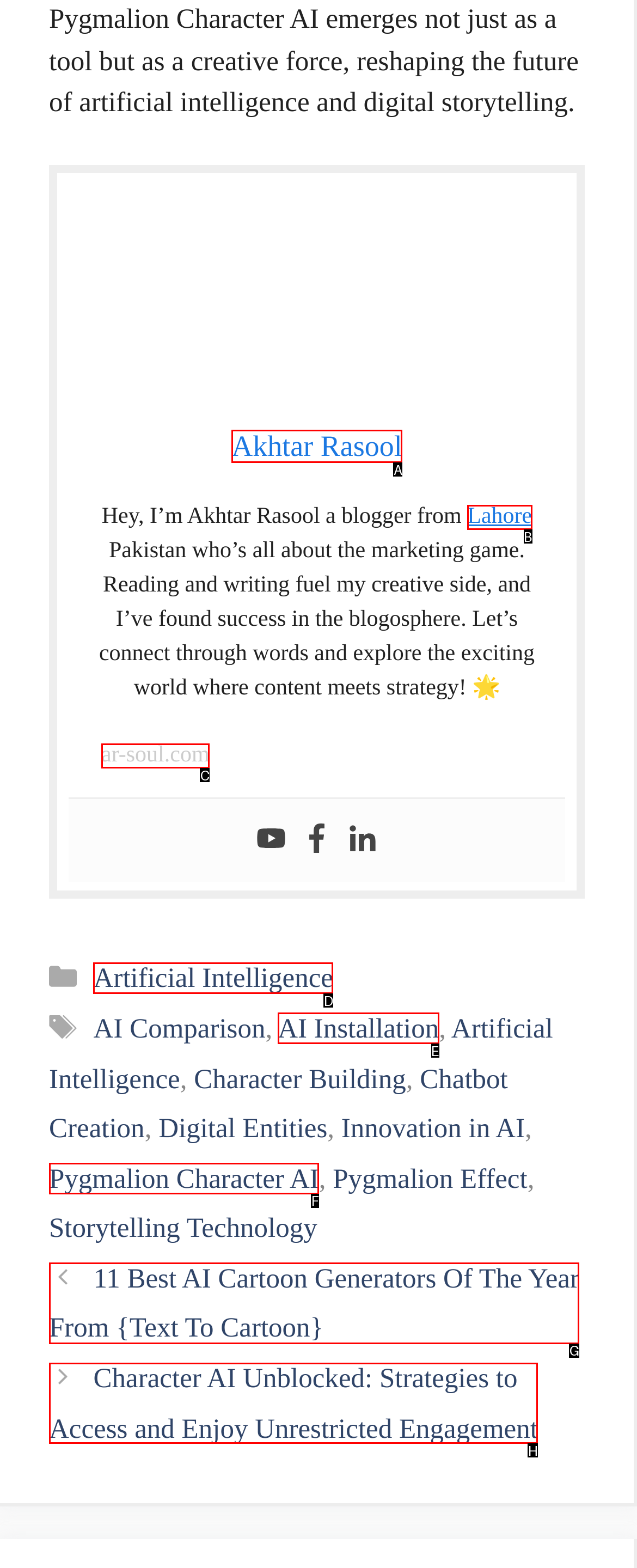Identify the HTML element that matches the description: Lahore. Provide the letter of the correct option from the choices.

B